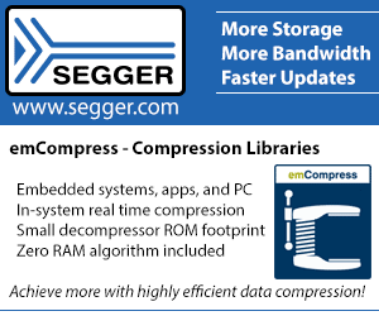Use a single word or phrase to answer the question: 
Who is the target audience for emCompress?

developers